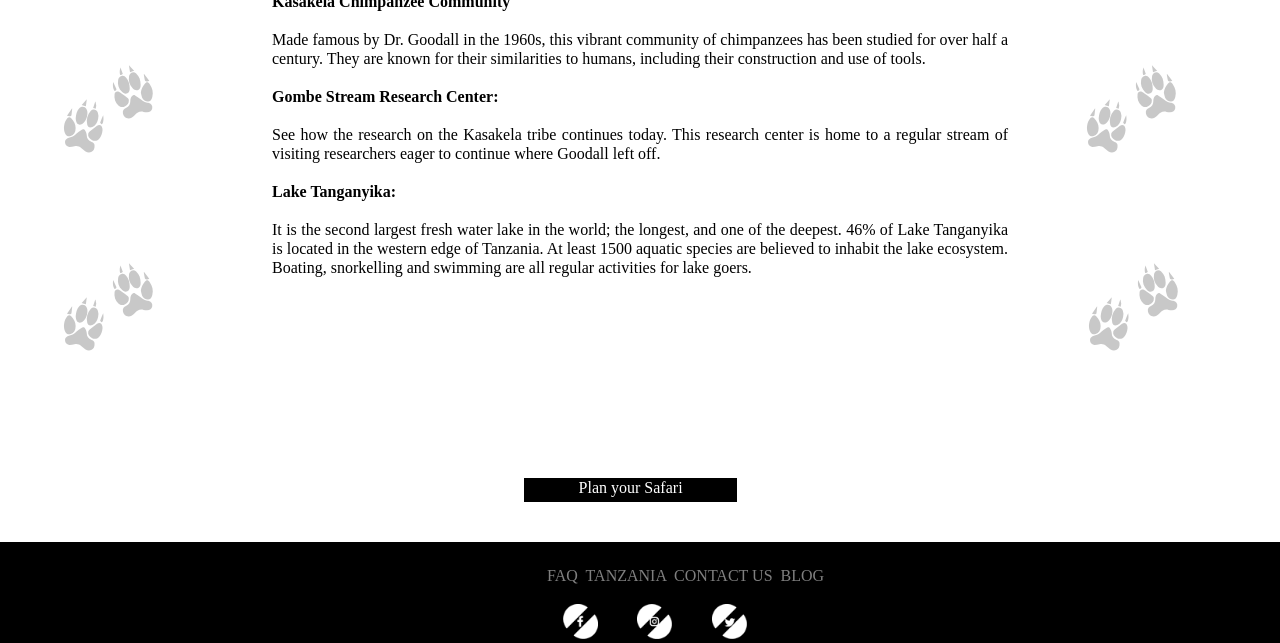Use a single word or phrase to respond to the question:
What is the name of the research center?

Gombe Stream Research Center